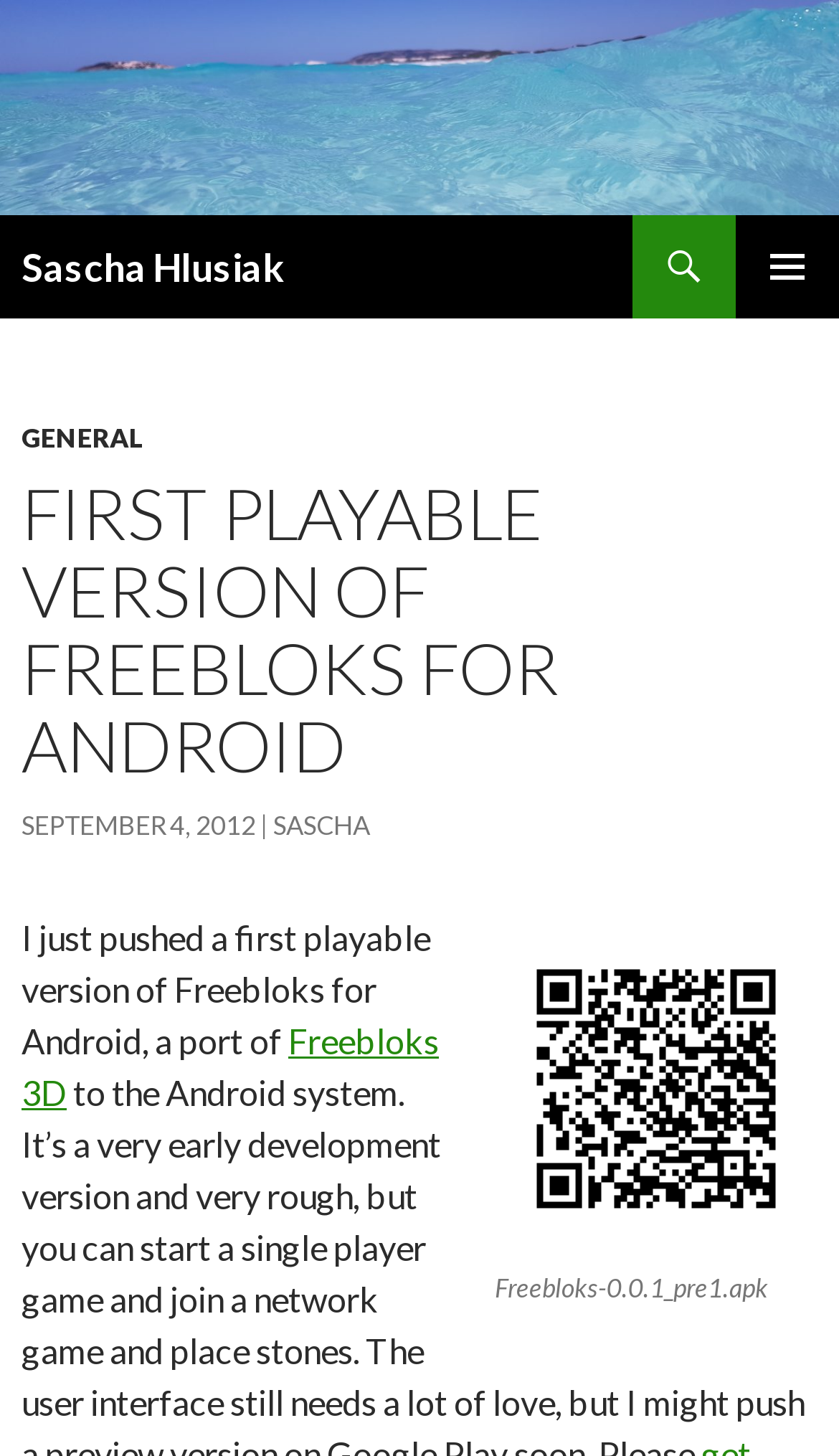Please answer the following question using a single word or phrase: 
What is the name of the Android app?

Freebloks